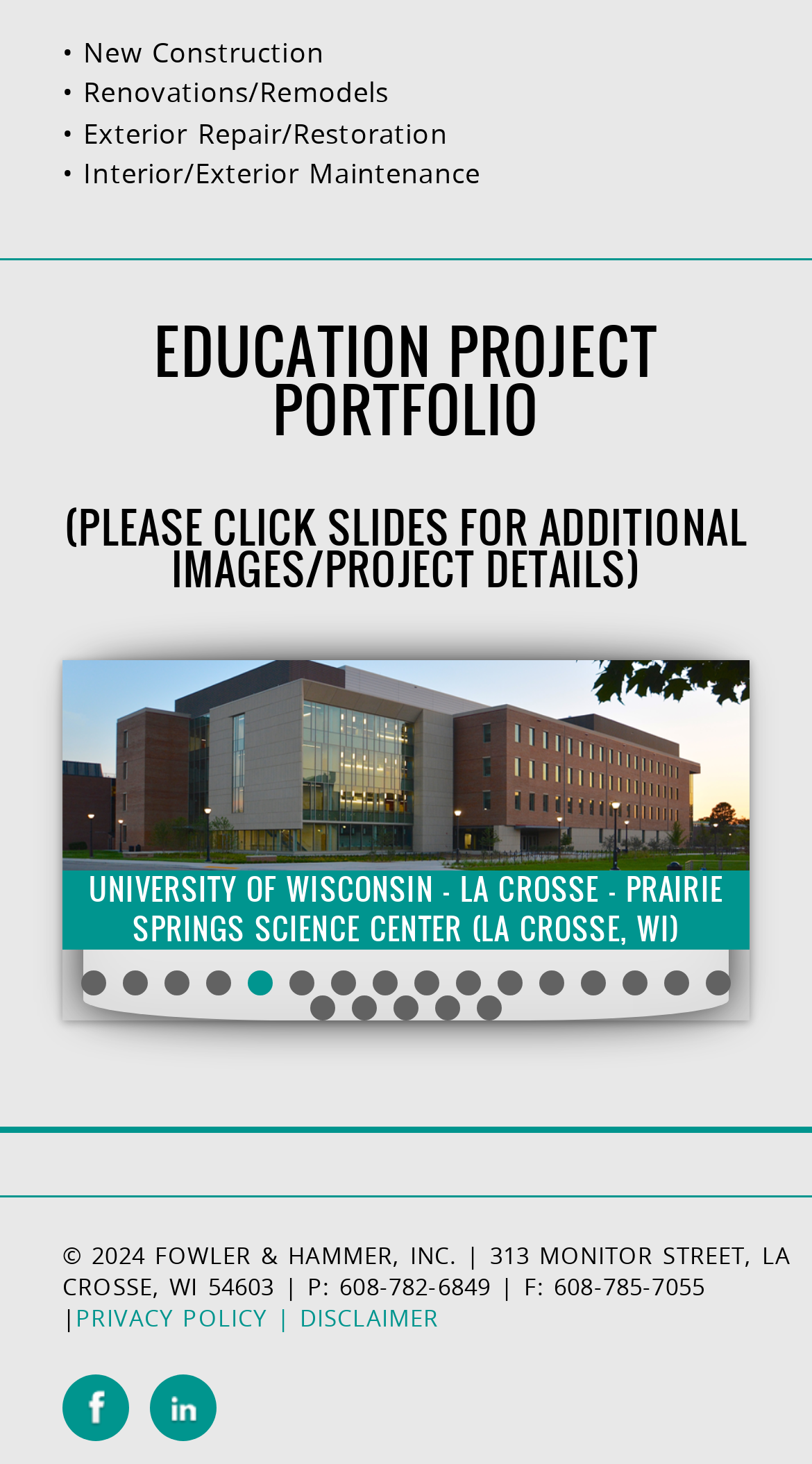Could you highlight the region that needs to be clicked to execute the instruction: "Read the post tagged with 'armed insurrection'"?

None